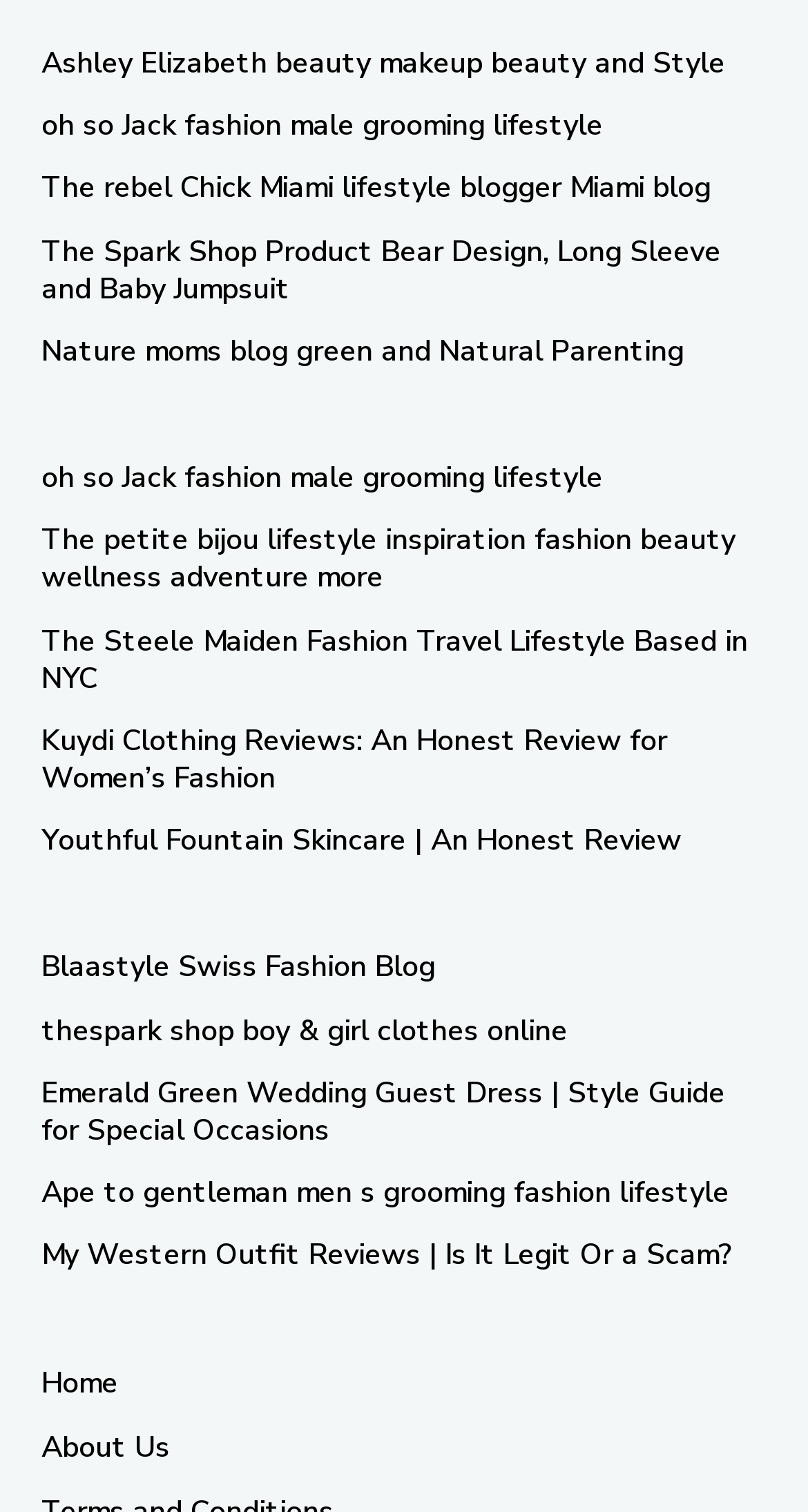Could you indicate the bounding box coordinates of the region to click in order to complete this instruction: "View November 2012 archives".

None